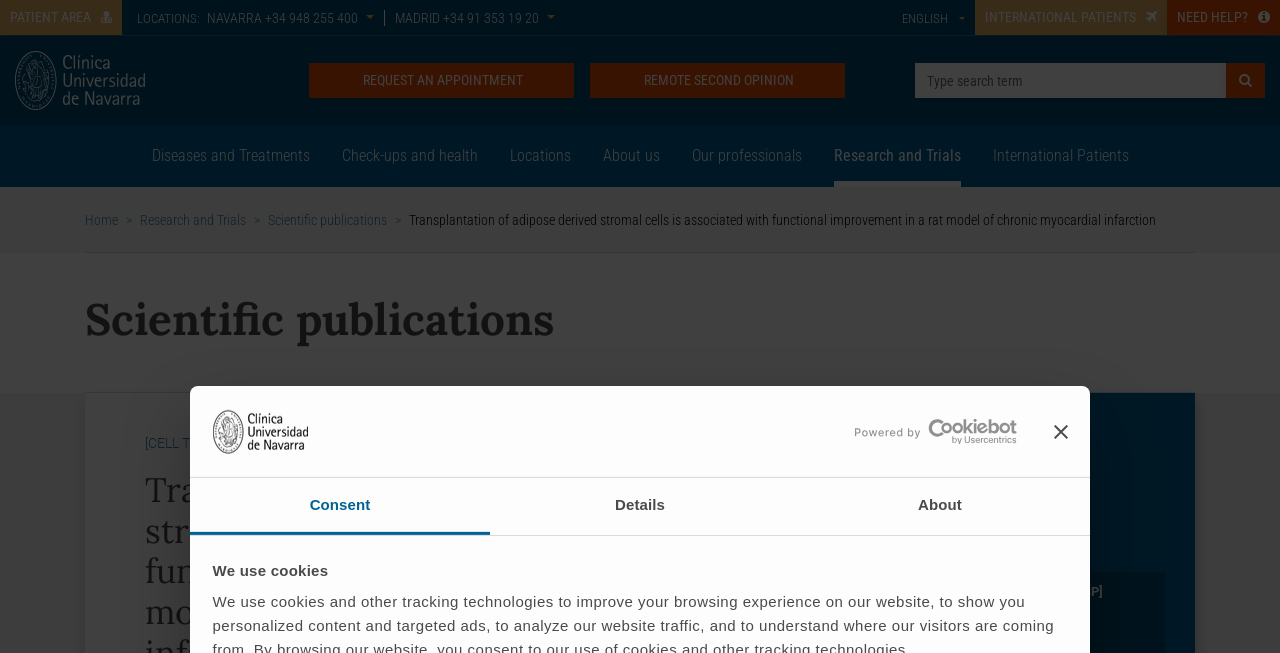Identify the bounding box coordinates of the clickable region required to complete the instruction: "Search for a term". The coordinates should be given as four float numbers within the range of 0 and 1, i.e., [left, top, right, bottom].

[0.715, 0.096, 0.958, 0.15]